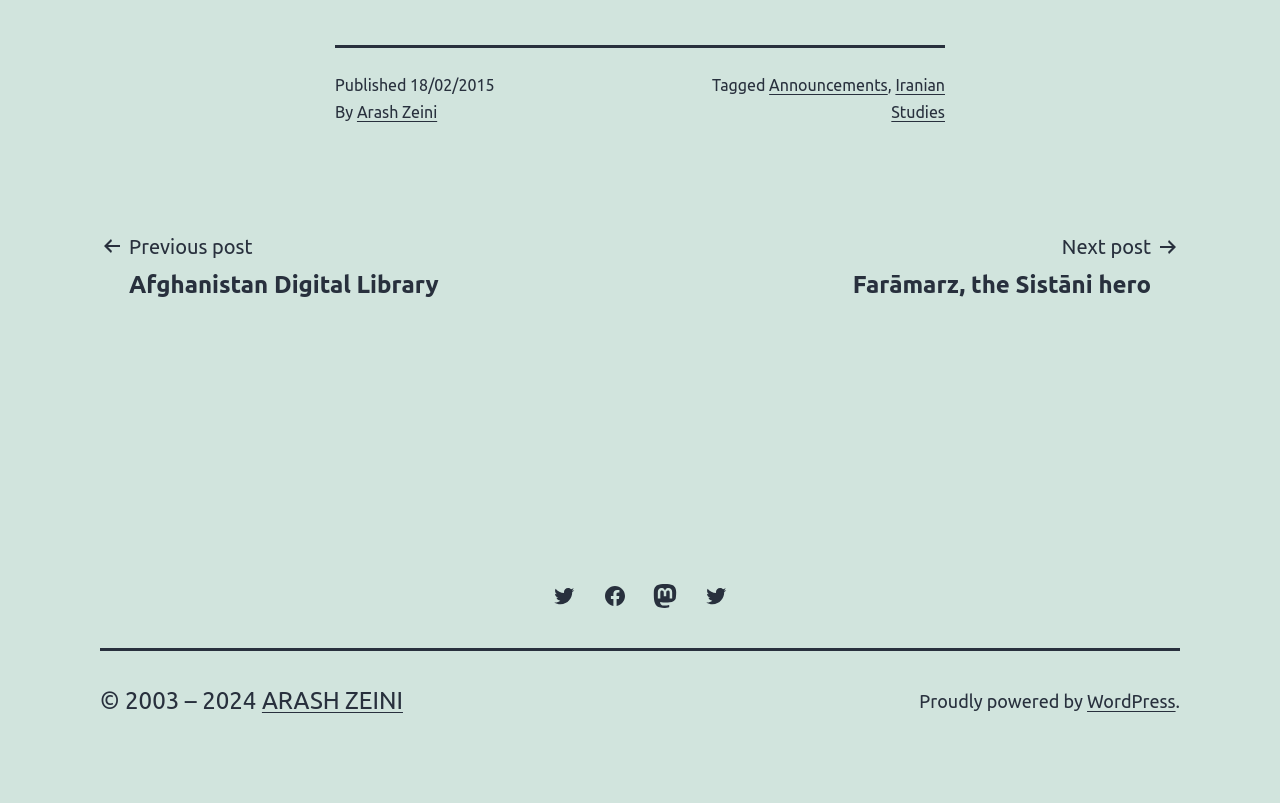Determine the bounding box coordinates of the element's region needed to click to follow the instruction: "View previous post". Provide these coordinates as four float numbers between 0 and 1, formatted as [left, top, right, bottom].

[0.078, 0.286, 0.365, 0.373]